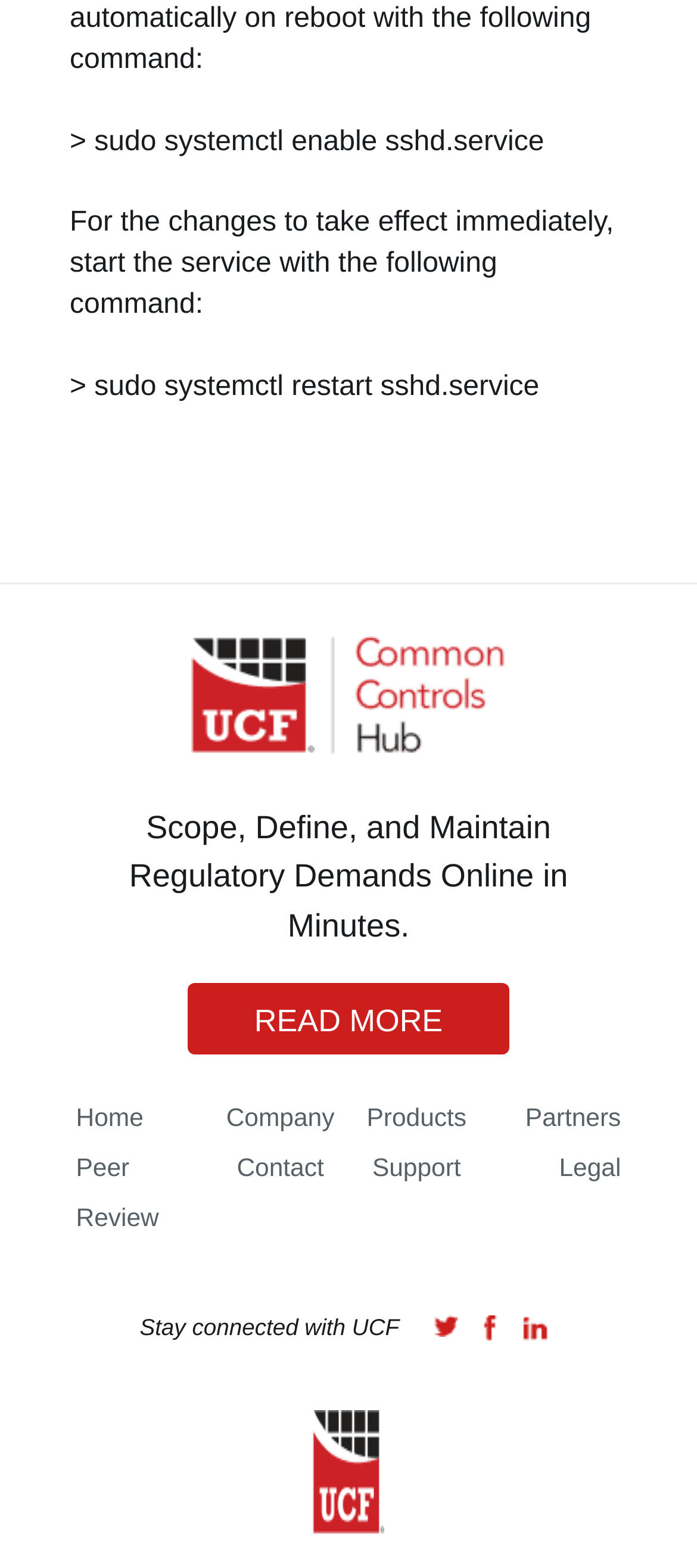Locate the UI element described by Products in the provided webpage screenshot. Return the bounding box coordinates in the format (top-left x, top-left y, bottom-right x, bottom-right y), ensuring all values are between 0 and 1.

[0.526, 0.704, 0.669, 0.722]